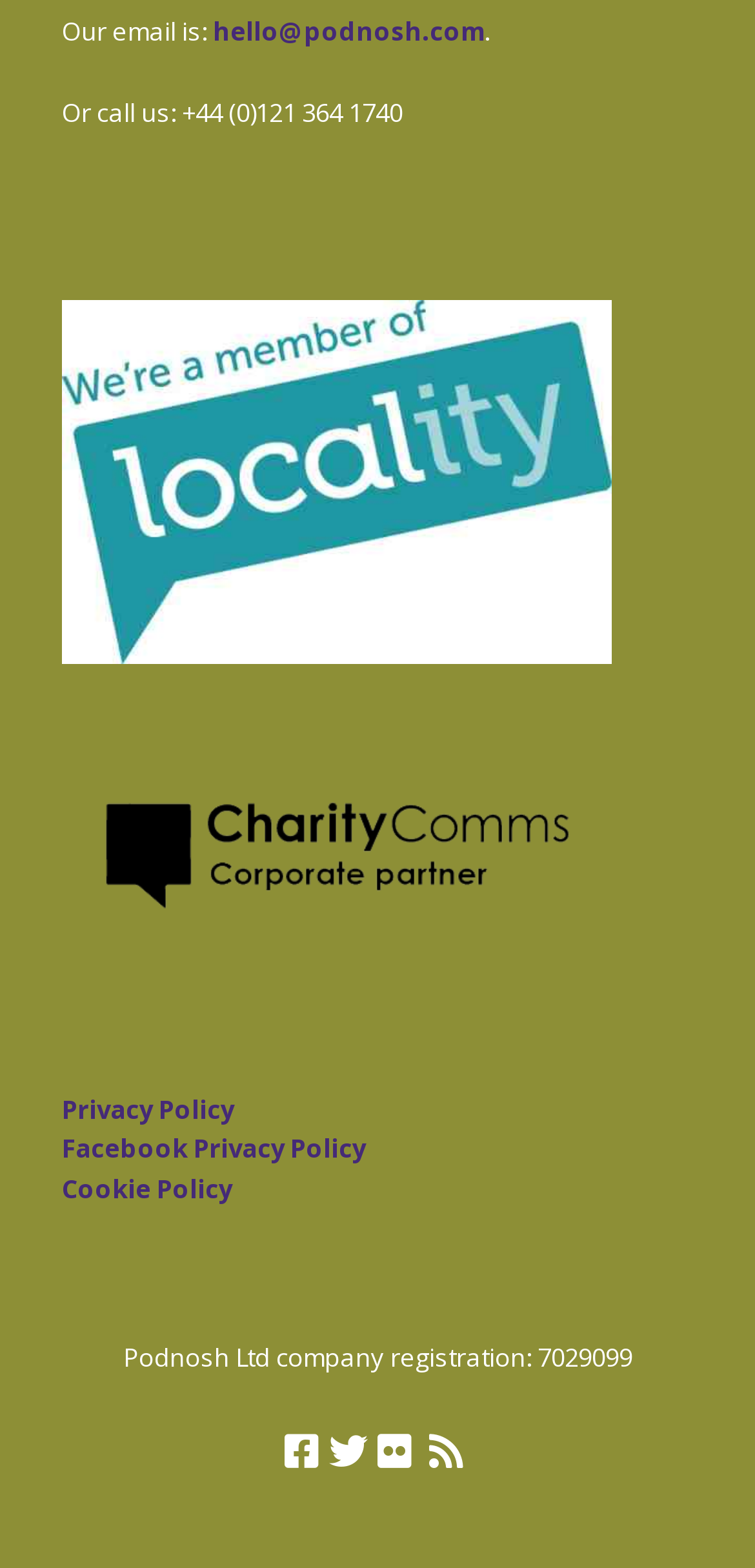Using the format (top-left x, top-left y, bottom-right x, bottom-right y), provide the bounding box coordinates for the described UI element. All values should be floating point numbers between 0 and 1: Facebook

[0.377, 0.906, 0.423, 0.945]